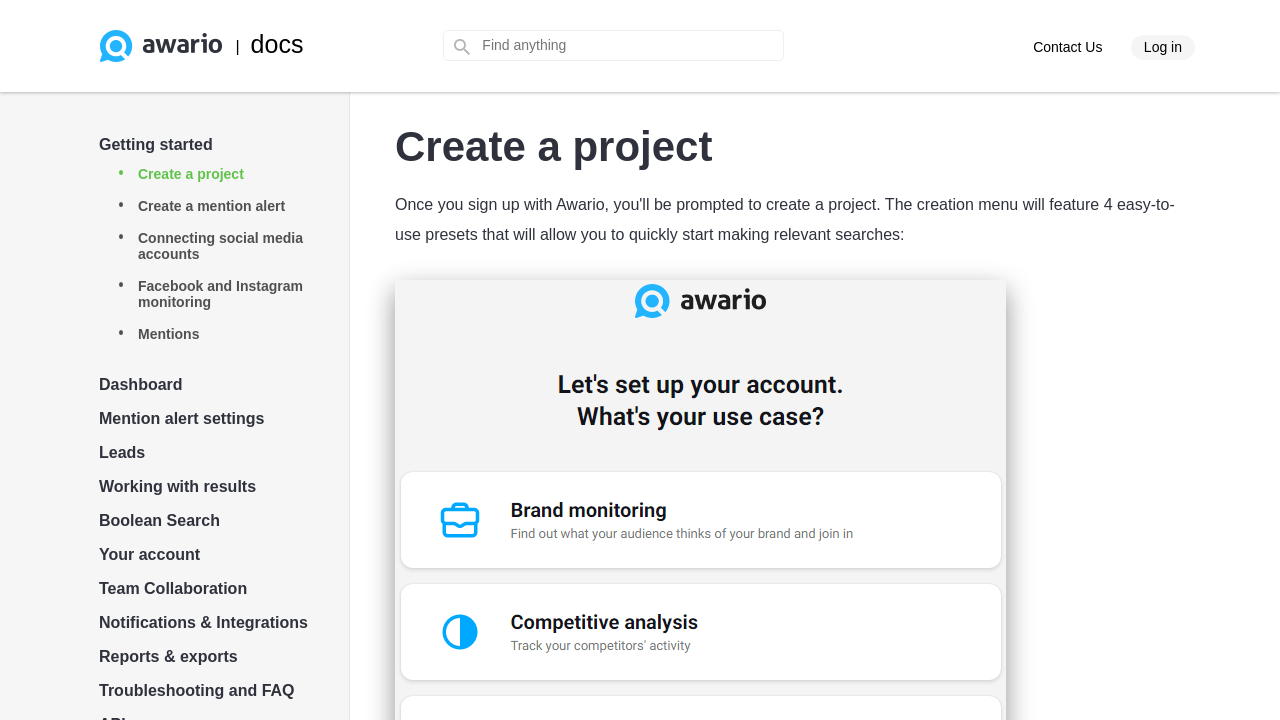Given the description: "Connecting social media accounts", determine the bounding box coordinates of the UI element. The coordinates should be formatted as four float numbers between 0 and 1, [left, top, right, bottom].

[0.108, 0.319, 0.237, 0.364]